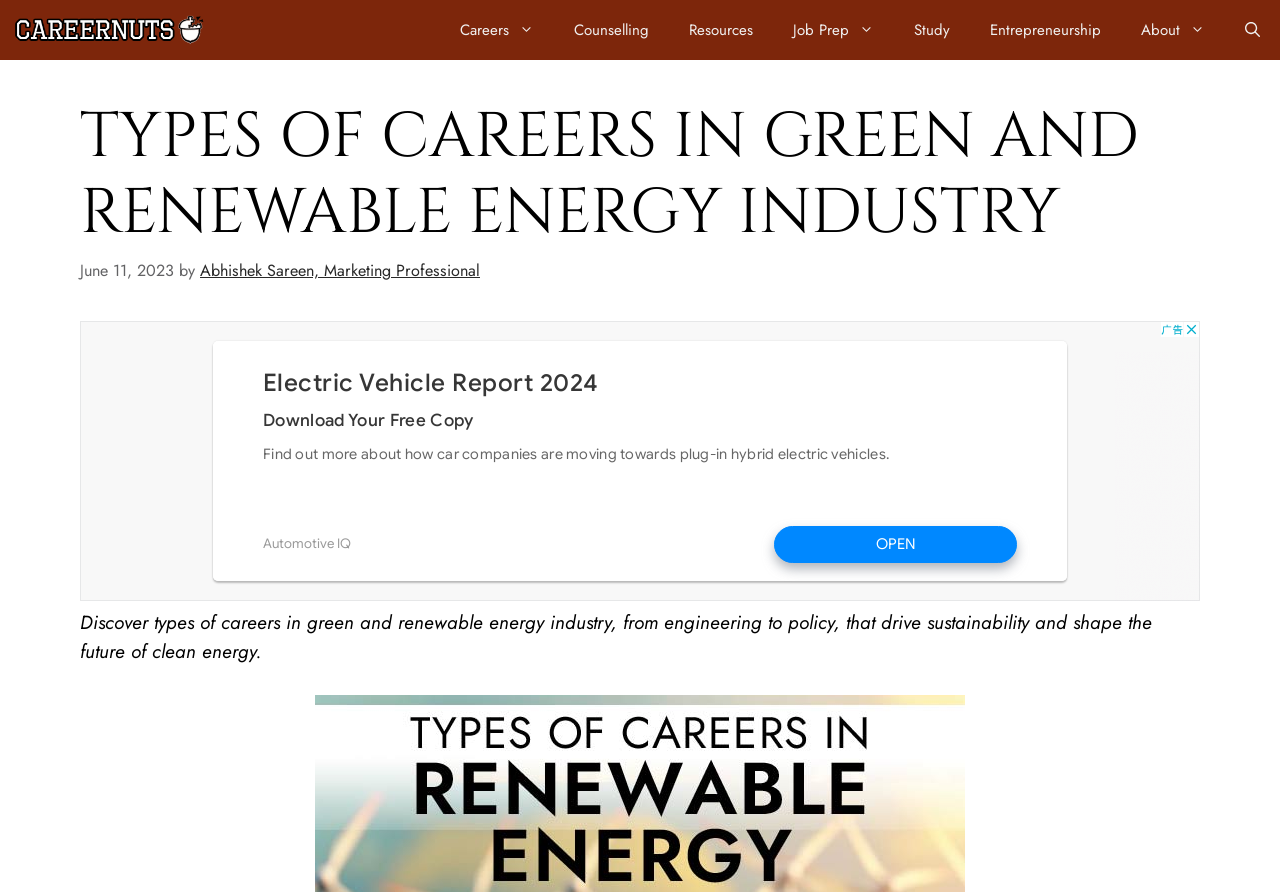Please locate and generate the primary heading on this webpage.

TYPES OF CAREERS IN GREEN AND RENEWABLE ENERGY INDUSTRY